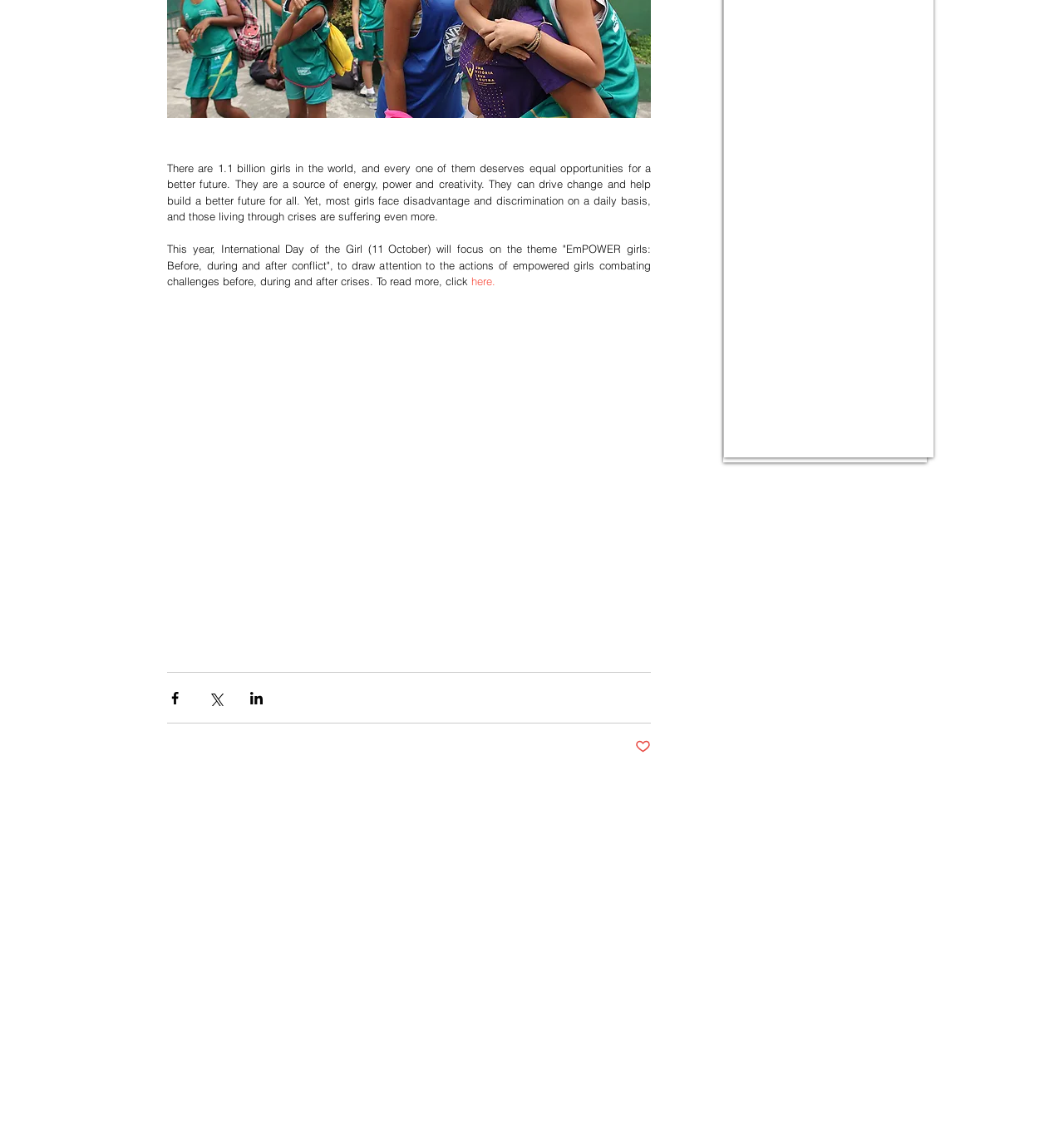Given the element description, predict the bounding box coordinates in the format (top-left x, top-left y, bottom-right x, bottom-right y), using floating point numbers between 0 and 1: blog coeducación igualdad

[0.69, 0.151, 0.829, 0.165]